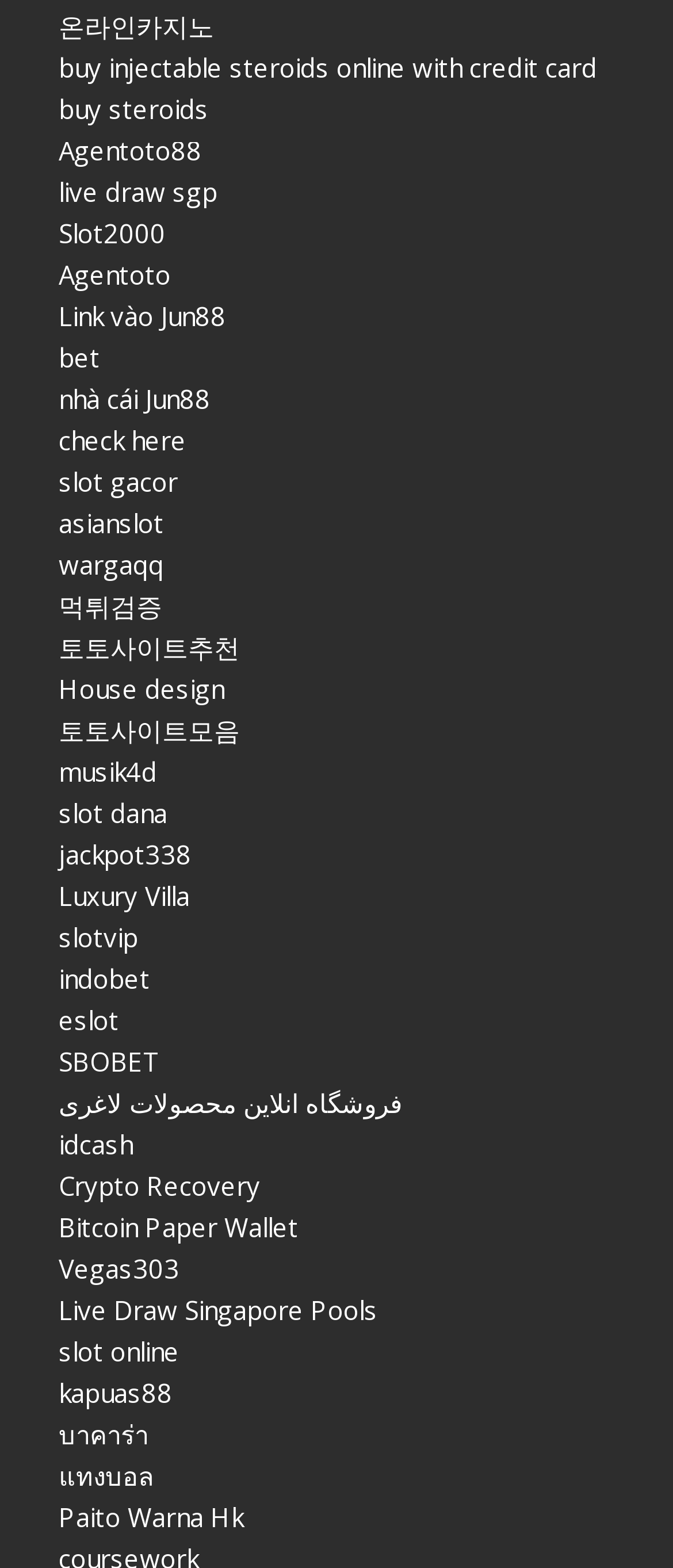Determine the bounding box for the described UI element: "nhà cái Jun88".

[0.087, 0.244, 0.313, 0.266]